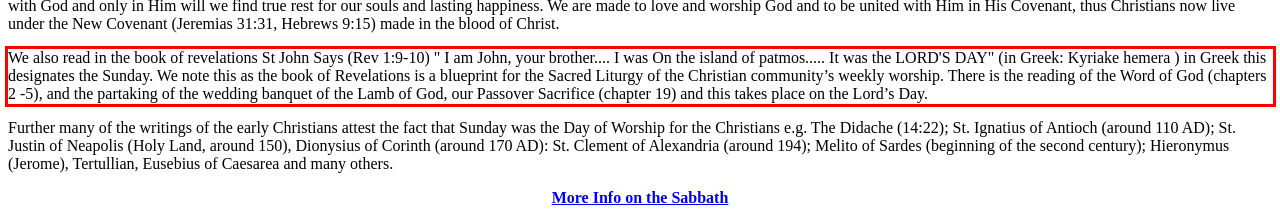Analyze the screenshot of the webpage that features a red bounding box and recognize the text content enclosed within this red bounding box.

We also read in the book of revelations St John Says (Rev 1:9-10) " I am John, your brother.... I was On the island of patmos..... It was the LORD'S DAY" (in Greek: Kyriake hemera ) in Greek this designates the Sunday. We note this as the book of Revelations is a blueprint for the Sacred Liturgy of the Christian community’s weekly worship. There is the reading of the Word of God (chapters 2 -5), and the partaking of the wedding banquet of the Lamb of God, our Passover Sacrifice (chapter 19) and this takes place on the Lord’s Day.